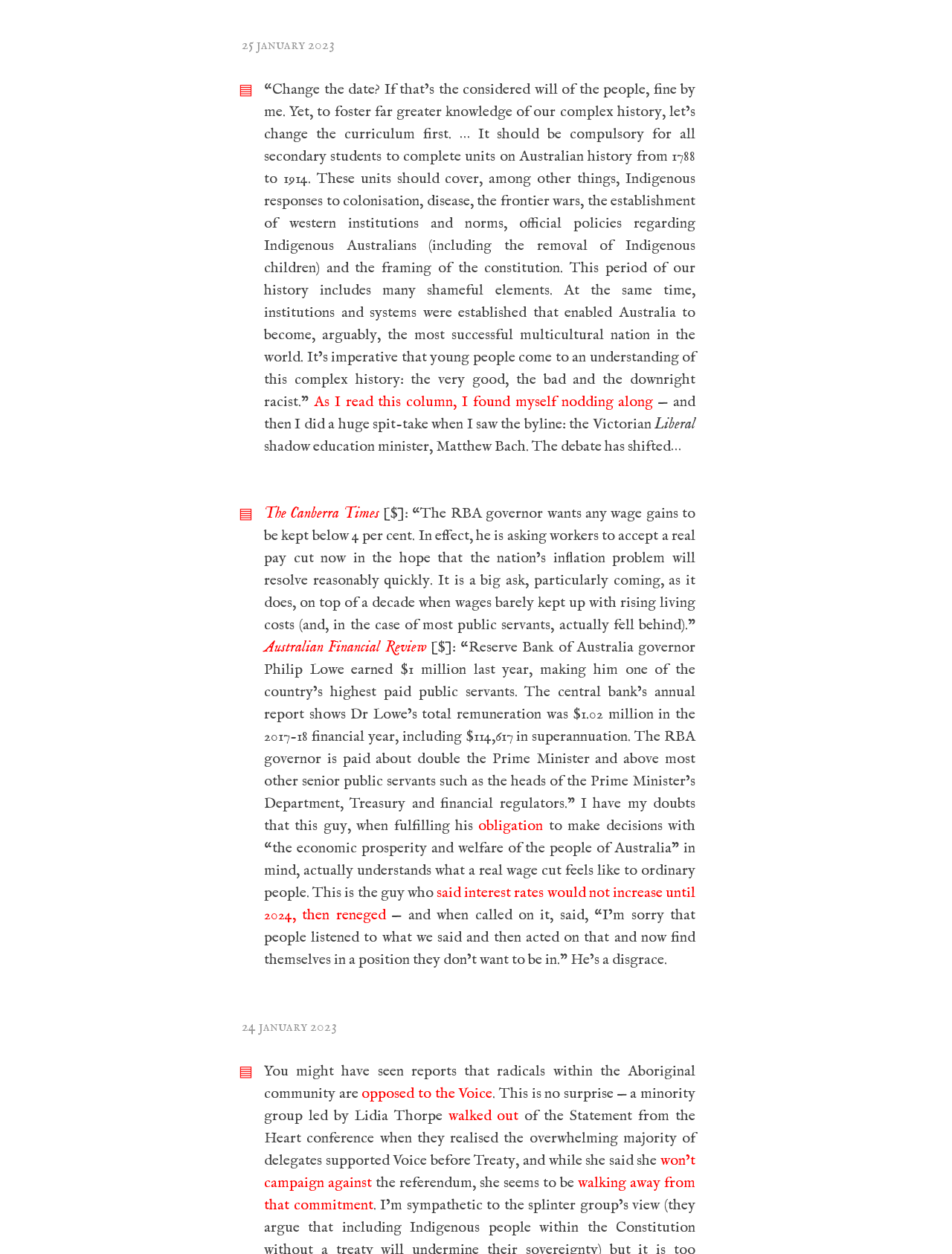Please pinpoint the bounding box coordinates for the region I should click to adhere to this instruction: "Click the link to read the full article".

[0.277, 0.064, 0.73, 0.328]